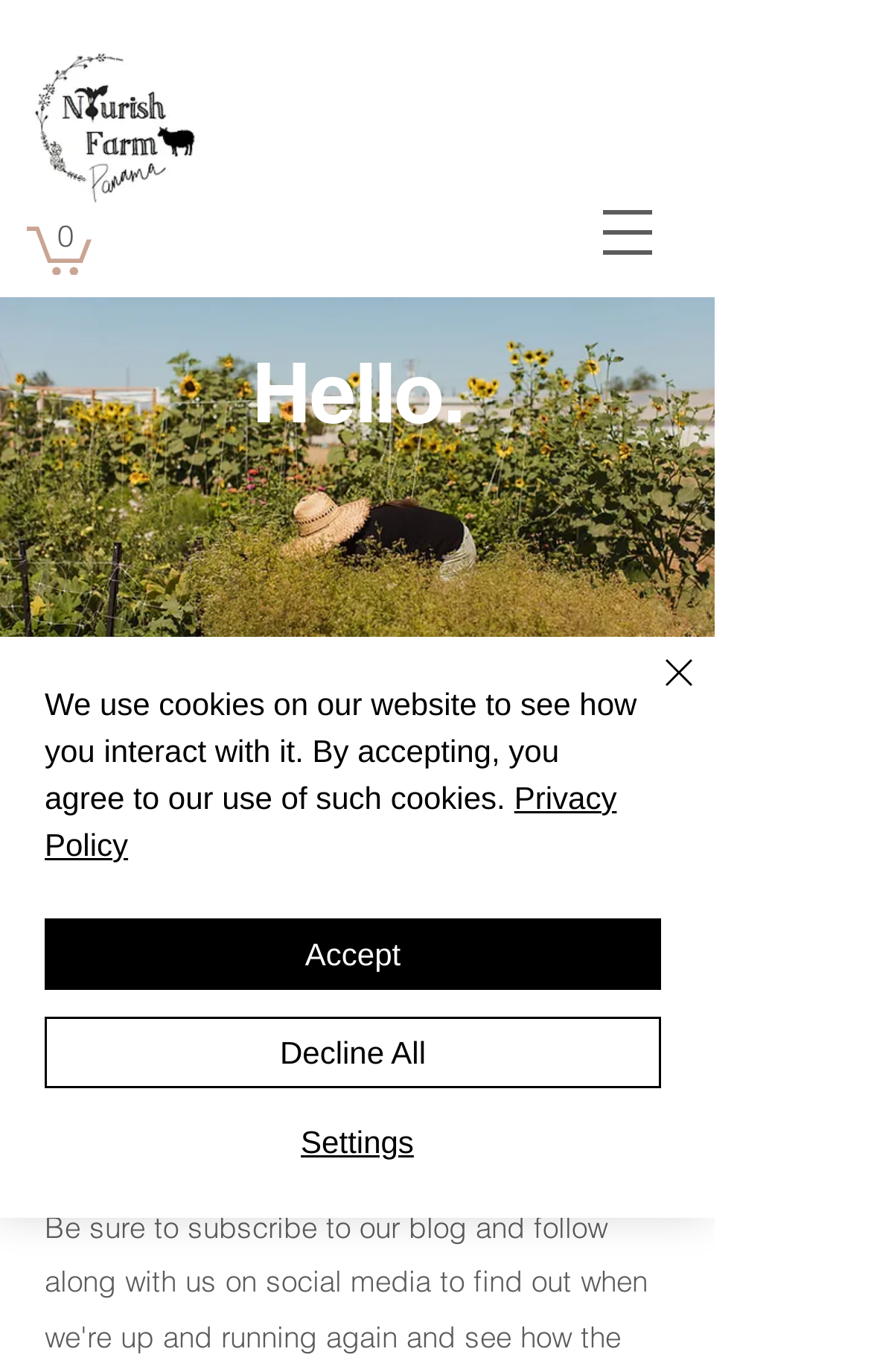Show the bounding box coordinates of the element that should be clicked to complete the task: "Visit Instagram".

[0.274, 0.811, 0.547, 0.888]